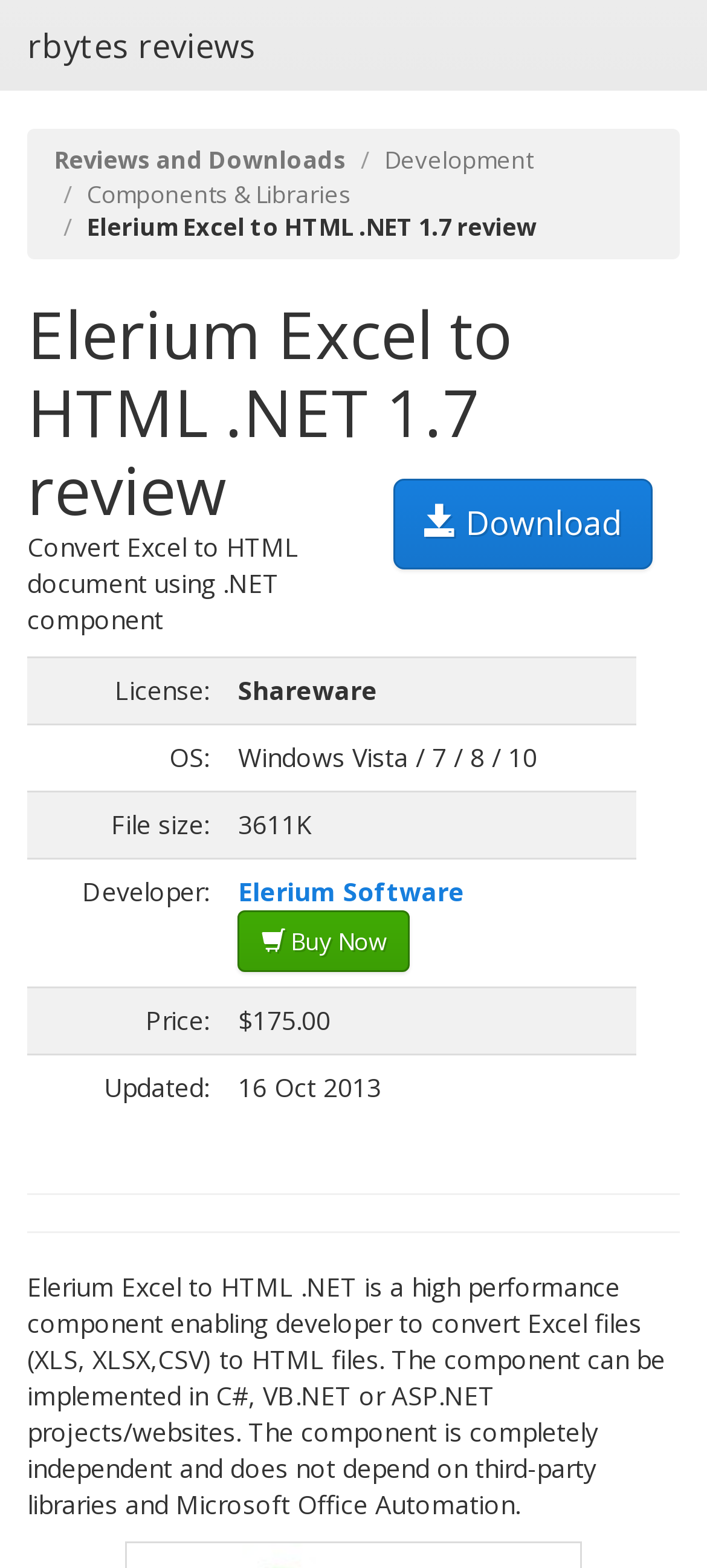What is the file size of Elerium Excel to HTML.NET?
We need a detailed and meticulous answer to the question.

I found the answer by looking at the table with details about the product, where it says 'File size:' and the corresponding value is '3611K'.